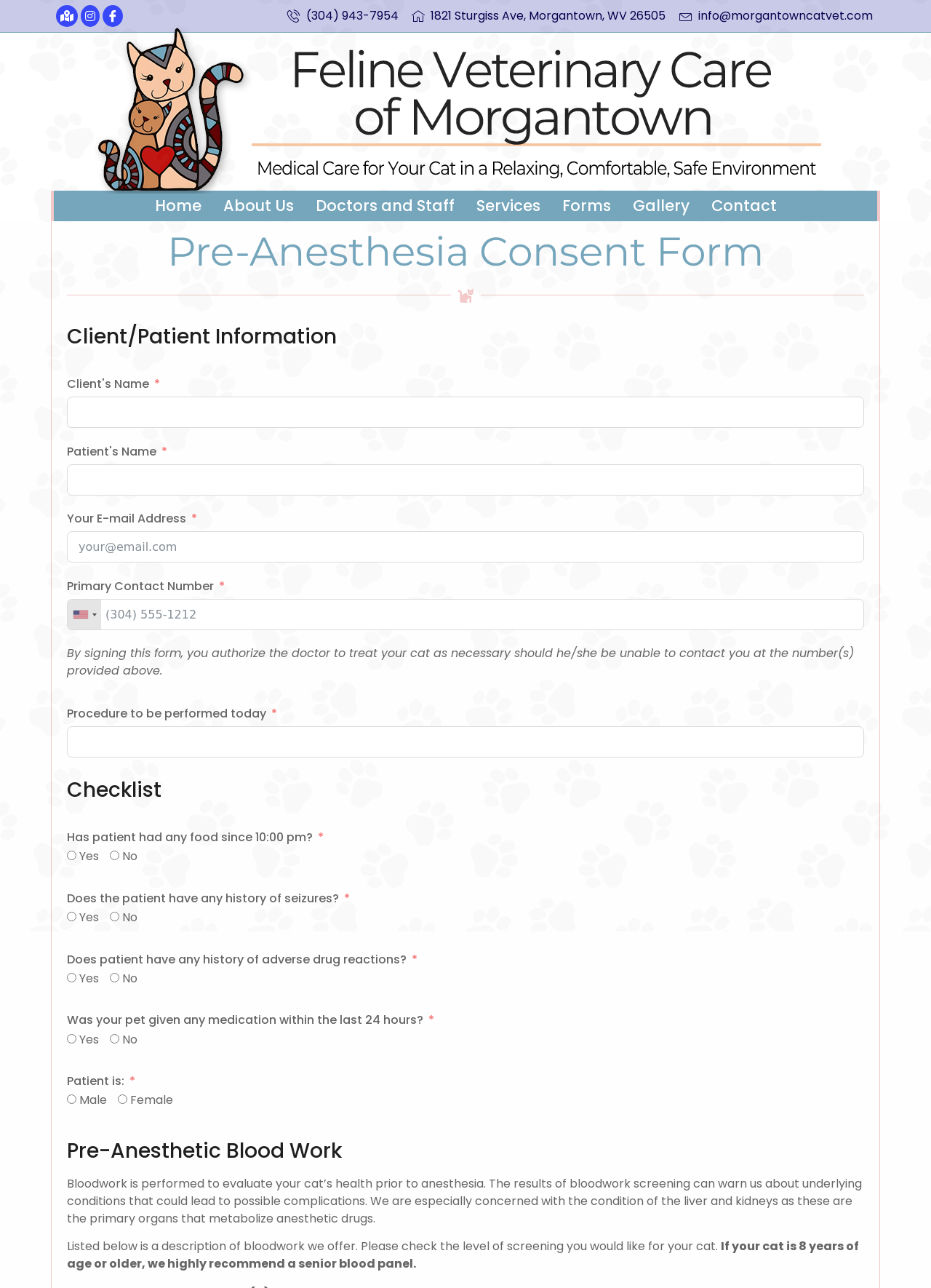Determine the bounding box for the UI element described here: "alt="Feline Veterinary Care of Morgantown"".

[0.102, 0.019, 0.898, 0.15]